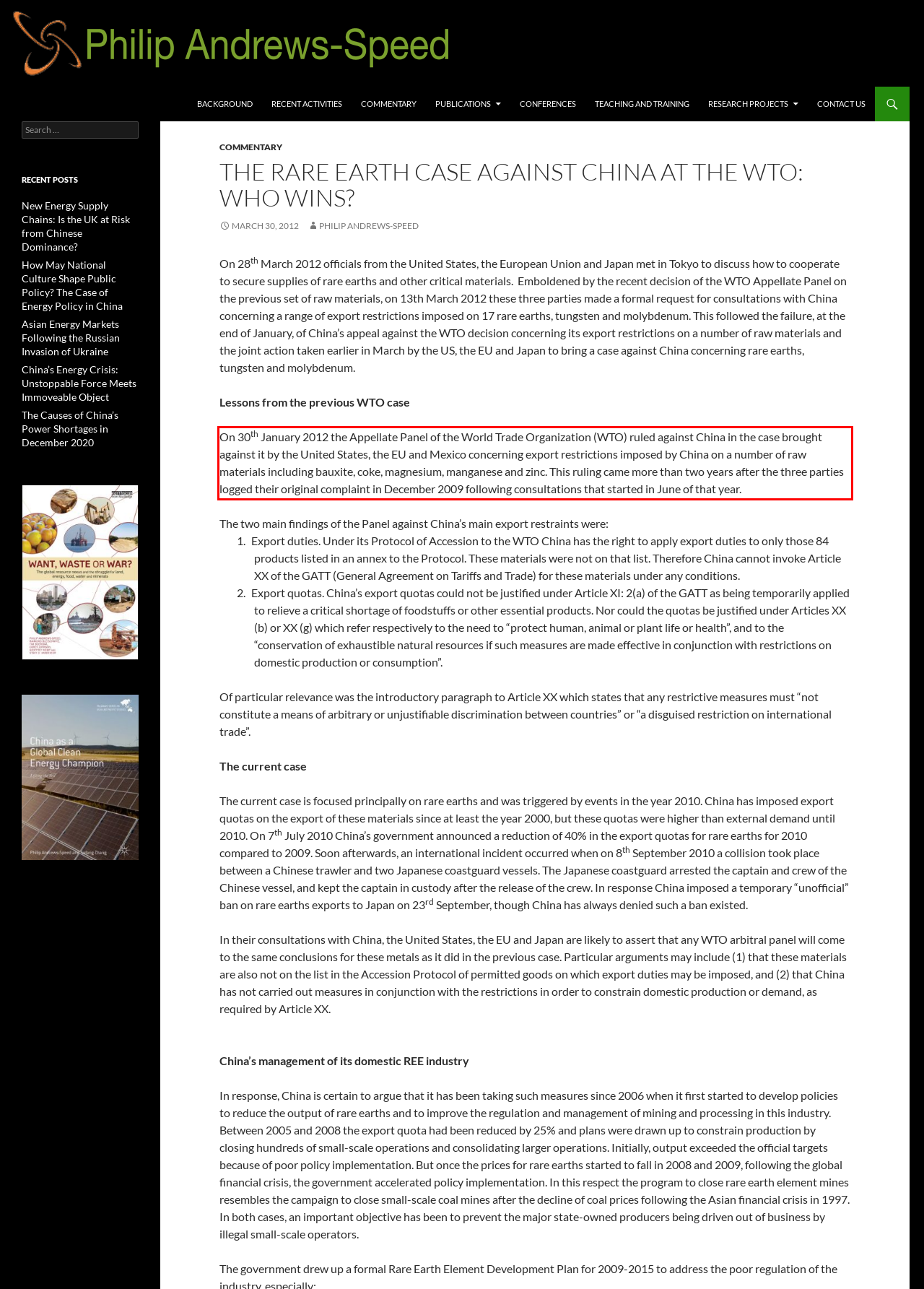Please extract the text content within the red bounding box on the webpage screenshot using OCR.

On 30th January 2012 the Appellate Panel of the World Trade Organization (WTO) ruled against China in the case brought against it by the United States, the EU and Mexico concerning export restrictions imposed by China on a number of raw materials including bauxite, coke, magnesium, manganese and zinc. This ruling came more than two years after the three parties logged their original complaint in December 2009 following consultations that started in June of that year.